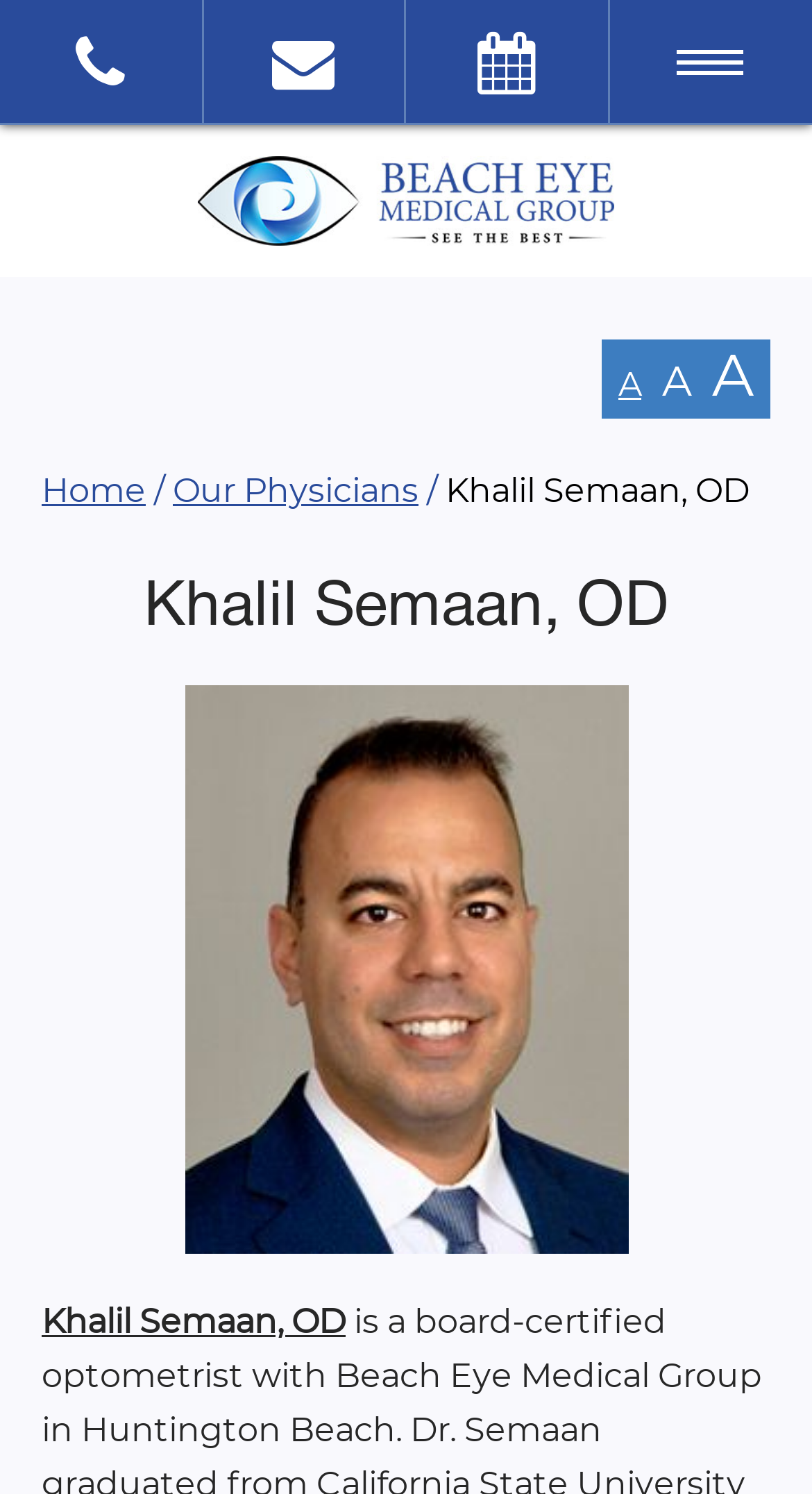From the given element description: "Khalil Semaan, OD", find the bounding box for the UI element. Provide the coordinates as four float numbers between 0 and 1, in the order [left, top, right, bottom].

[0.051, 0.874, 0.426, 0.896]